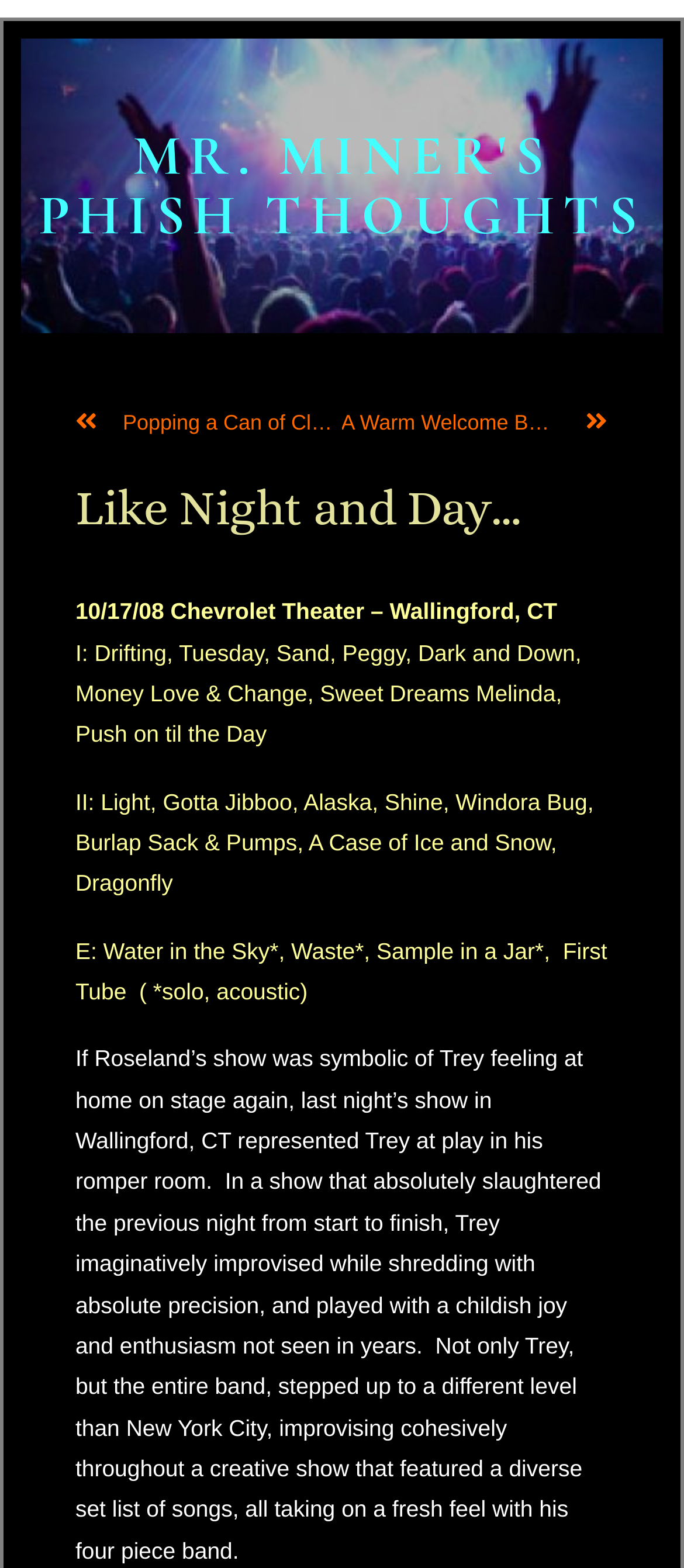Based on the description "MR. MINER'S PHISH THOUGHTS", find the bounding box of the specified UI element.

[0.056, 0.077, 0.944, 0.159]